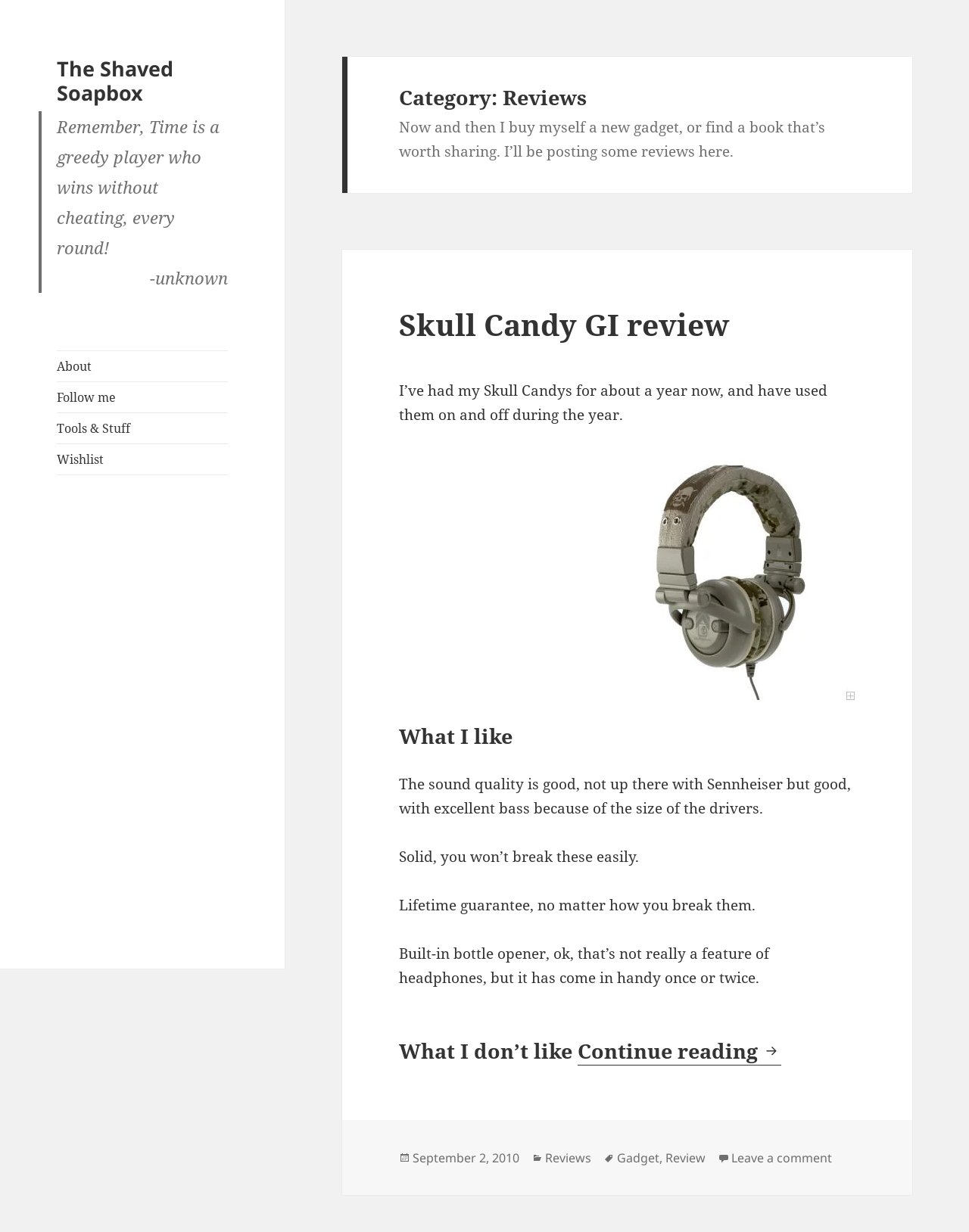Please provide the bounding box coordinate of the region that matches the element description: Tools & Stuff. Coordinates should be in the format (top-left x, top-left y, bottom-right x, bottom-right y) and all values should be between 0 and 1.

[0.059, 0.311, 0.235, 0.335]